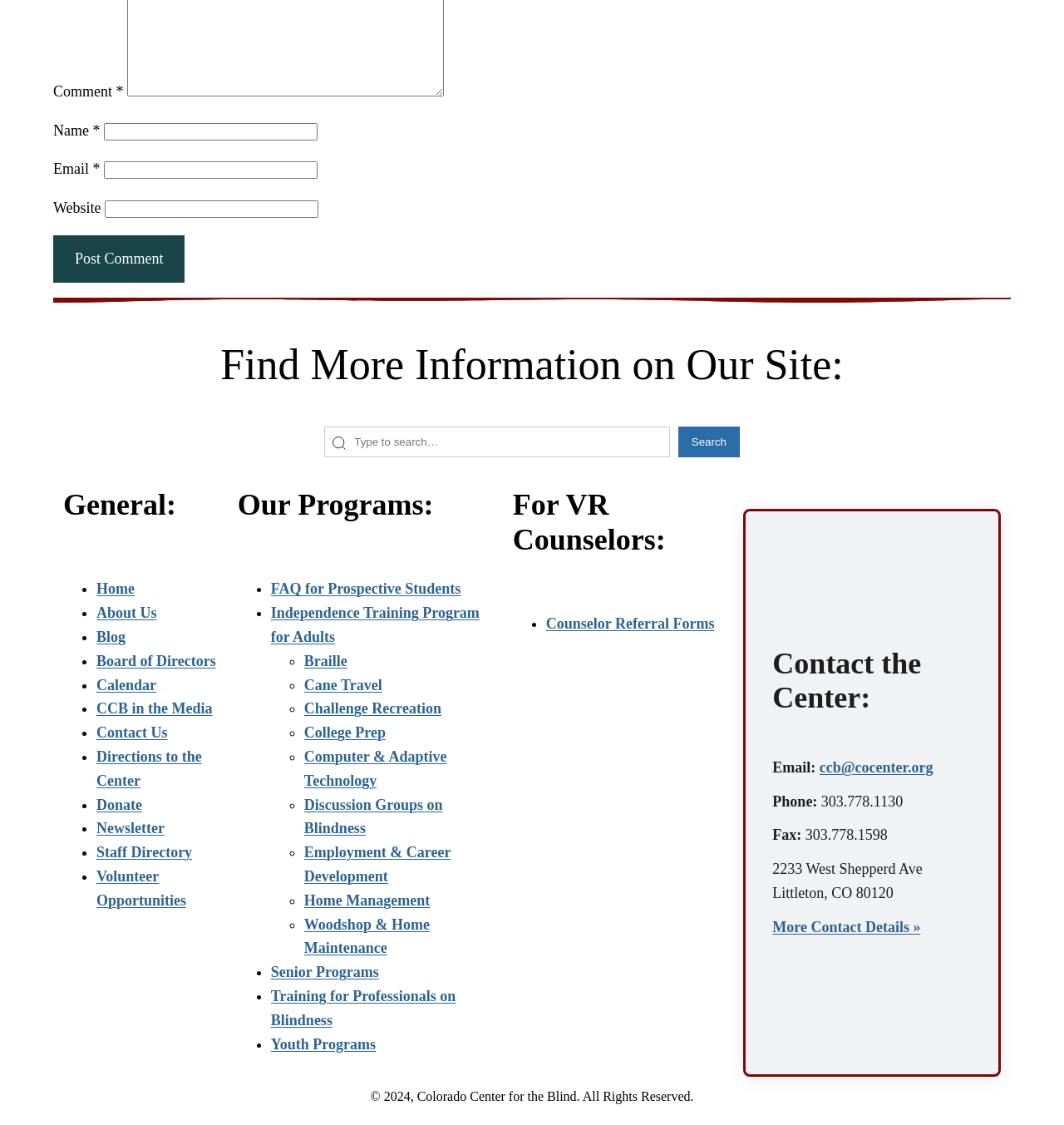Bounding box coordinates are to be given in the format (top-left x, top-left y, bottom-right x, bottom-right y). All values must be floating point numbers between 0 and 1. Provide the bounding box coordinate for the UI element described as: Independence Training Program for Adults

[0.255, 0.538, 0.451, 0.574]